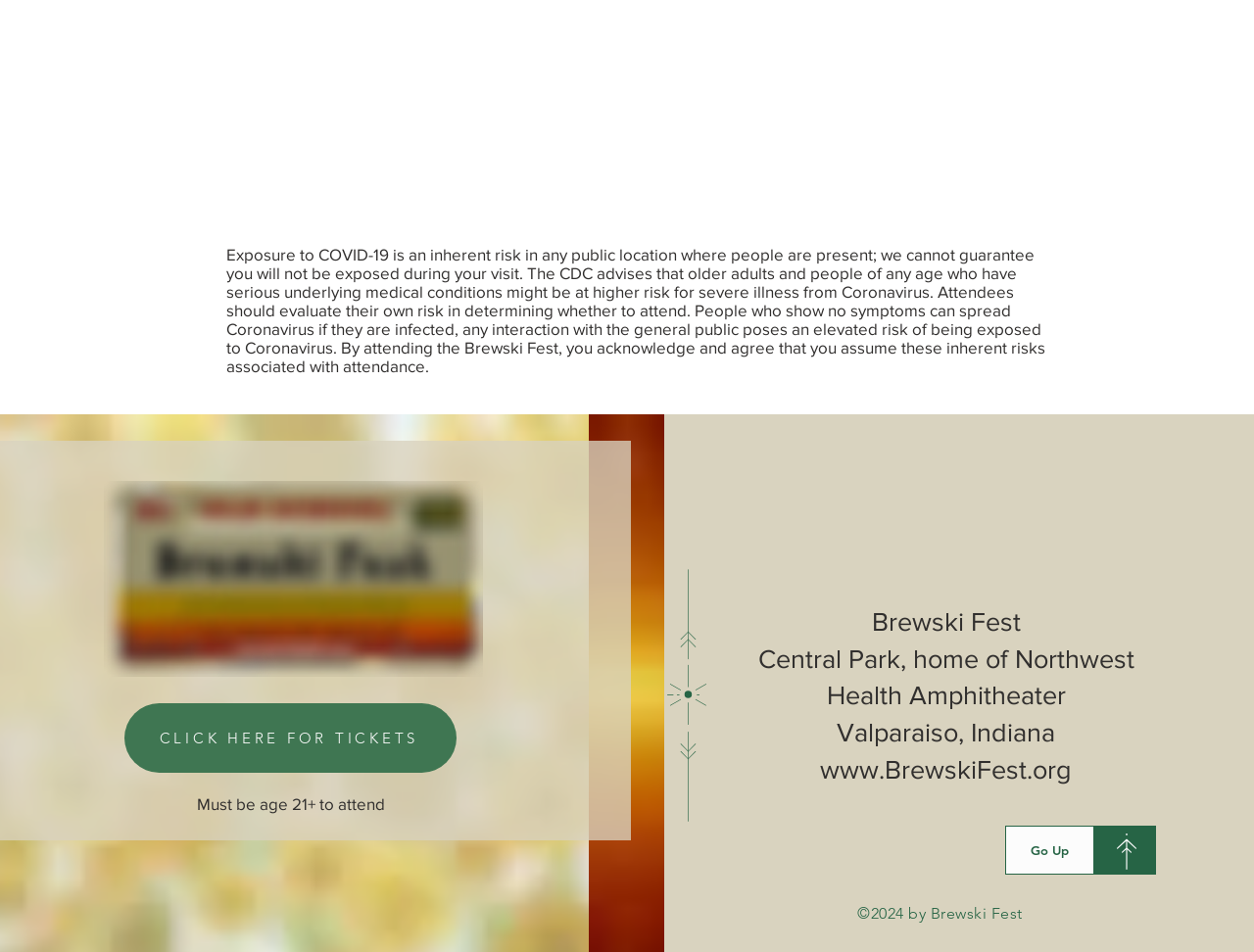Look at the image and answer the question in detail:
What is the minimum age to attend the event?

The webpage explicitly states 'Must be age 21+ to attend' which indicates that the minimum age to attend the event is 21.